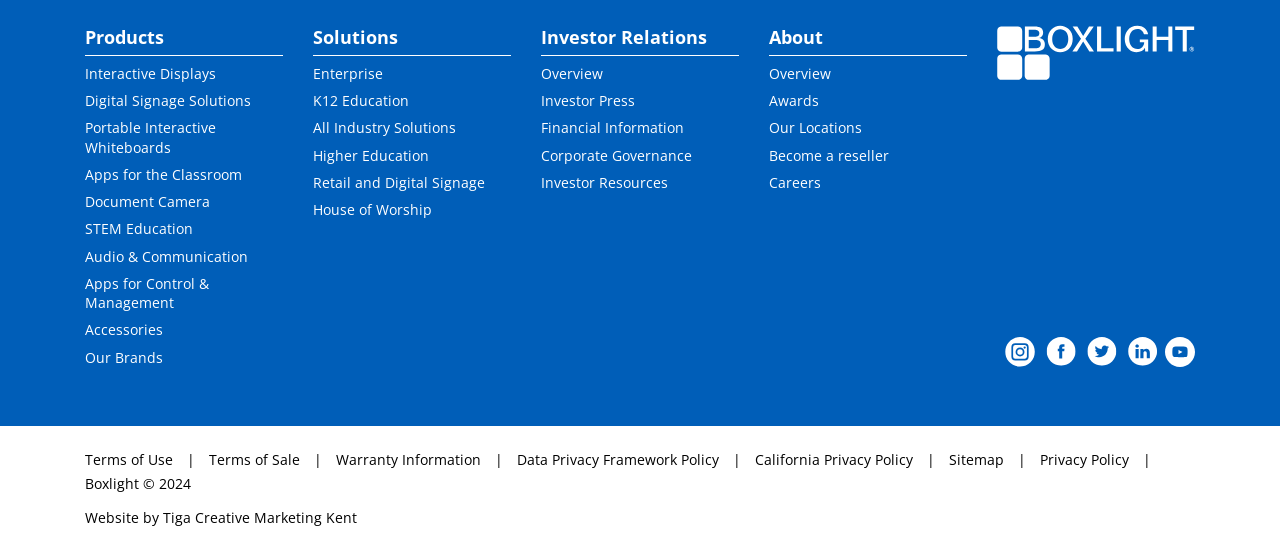Please identify the bounding box coordinates of the area that needs to be clicked to follow this instruction: "Follow Boxlight on instagram".

[0.785, 0.614, 0.809, 0.654]